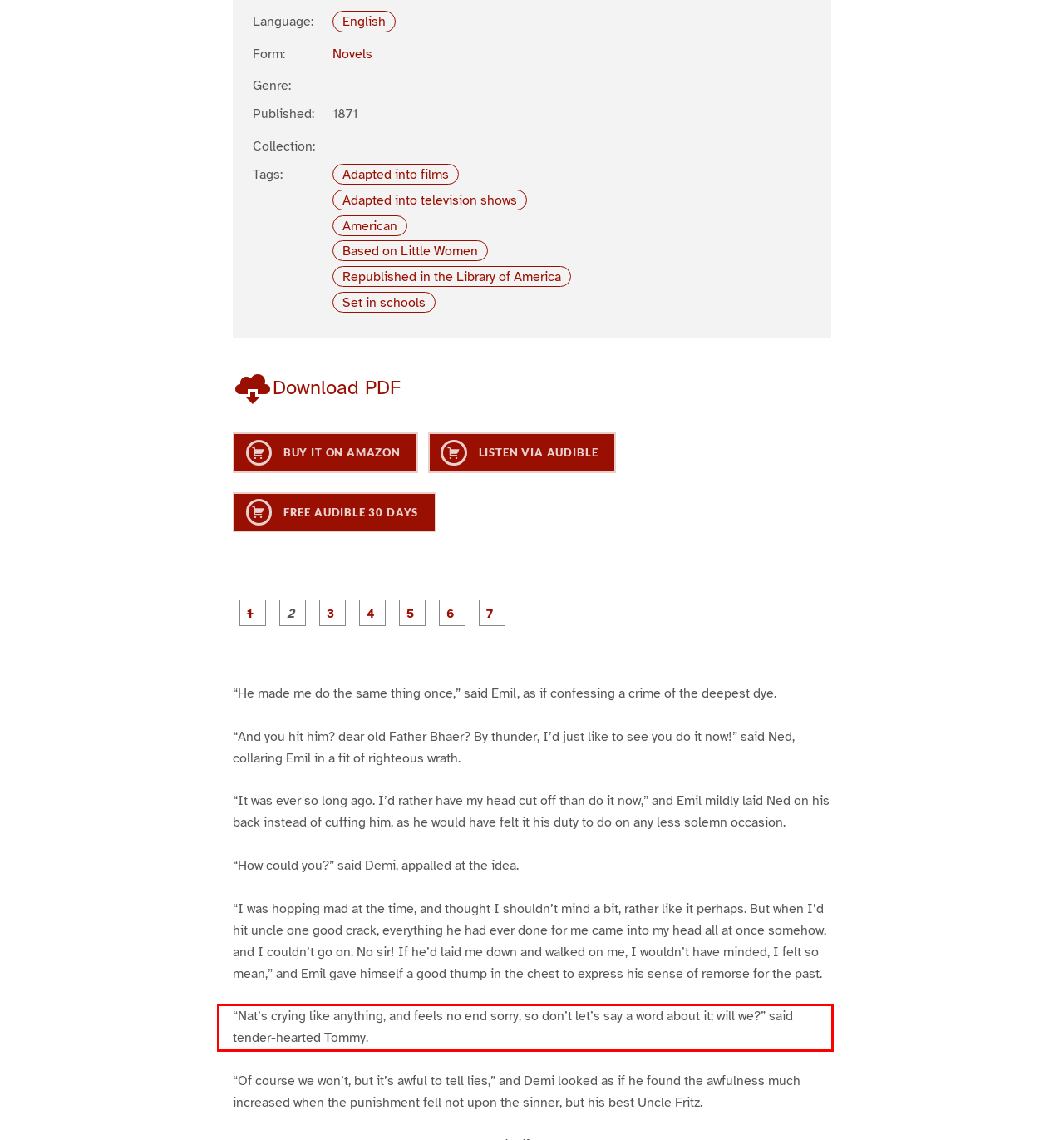Examine the screenshot of the webpage, locate the red bounding box, and generate the text contained within it.

“Nat’s crying like anything, and feels no end sorry, so don’t let’s say a word about it; will we?” said tender-hearted Tommy.